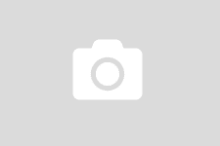Offer an in-depth description of the image shown.

The image appears as a placeholder graphic, likely representing an associated article titled "A tribute to Peter Jennings…and other news." This indicates that it belongs to a section showcasing related posts on the website. The design is minimalistic, featuring a gray background with a typical camera icon, which symbolizes that an image related to the article is either unavailable or yet to be added. This post aligns with a broader theme of media commentary and news retrospectives.